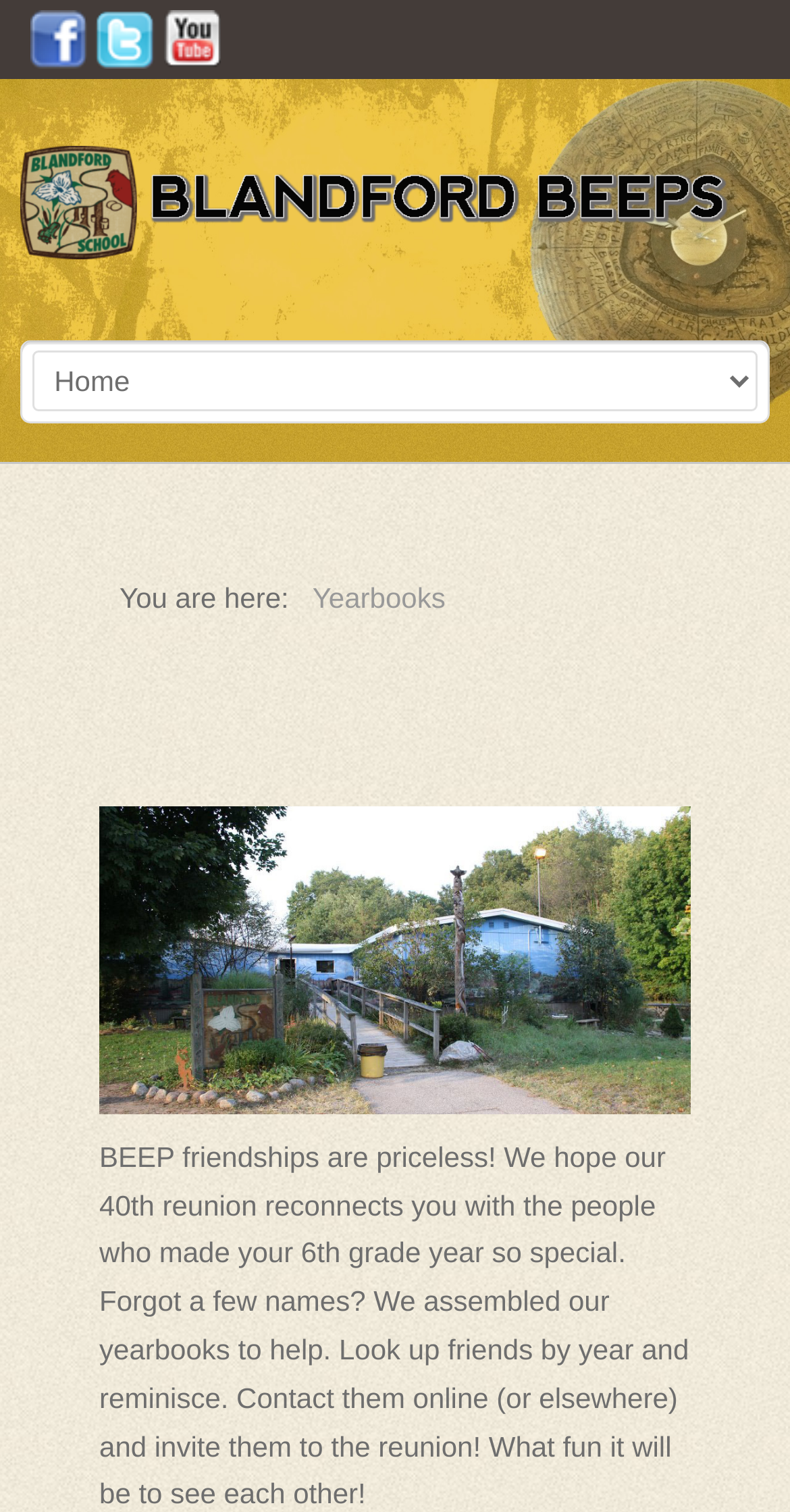What is the tone of the text on the webpage?
Refer to the image and give a detailed answer to the query.

The text on the webpage has a friendly and inviting tone. The language used is casual and encouraging, with phrases like 'We hope our 40th reunion reconnects you with the people who made your 6th grade year so special' and 'What fun it will be to see each other!'. This suggests that the tone of the text is friendly and inviting.